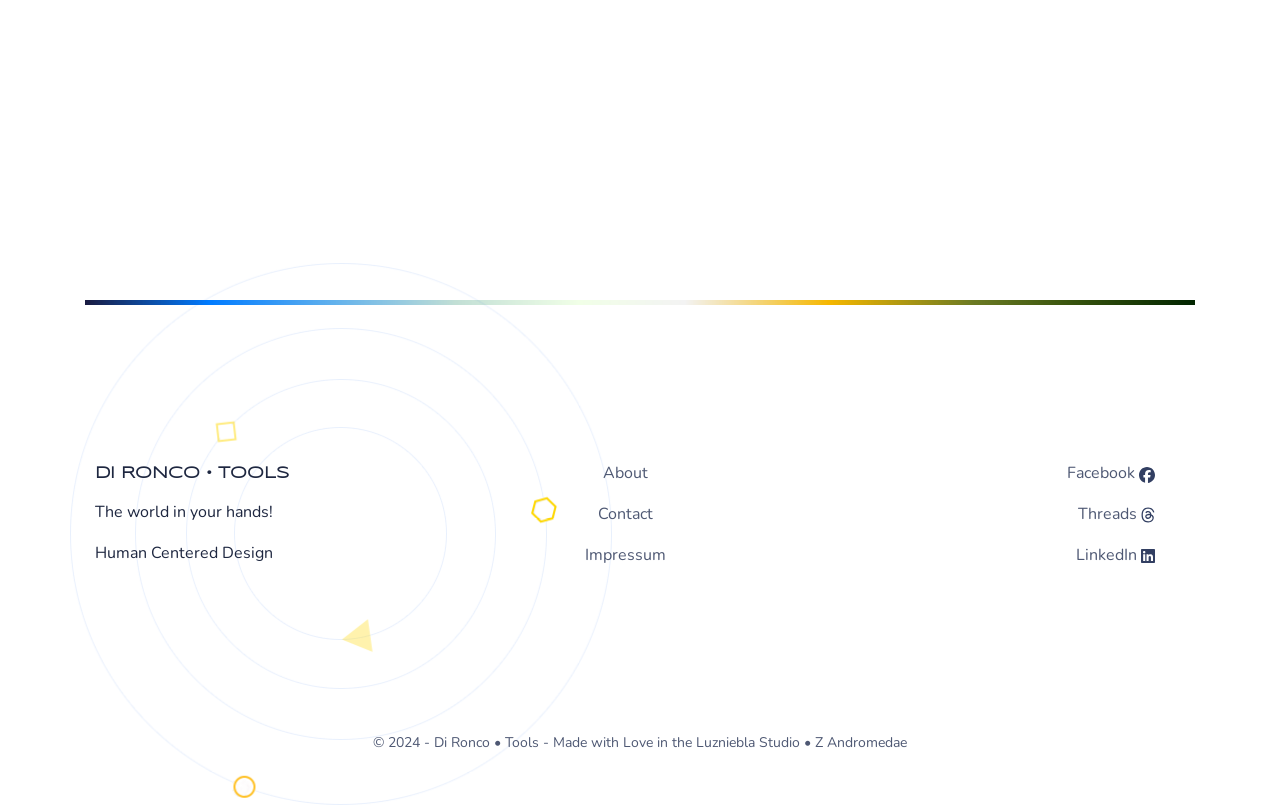Locate the bounding box coordinates of the element's region that should be clicked to carry out the following instruction: "Visit Facebook page". The coordinates need to be four float numbers between 0 and 1, i.e., [left, top, right, bottom].

[0.834, 0.574, 0.887, 0.602]